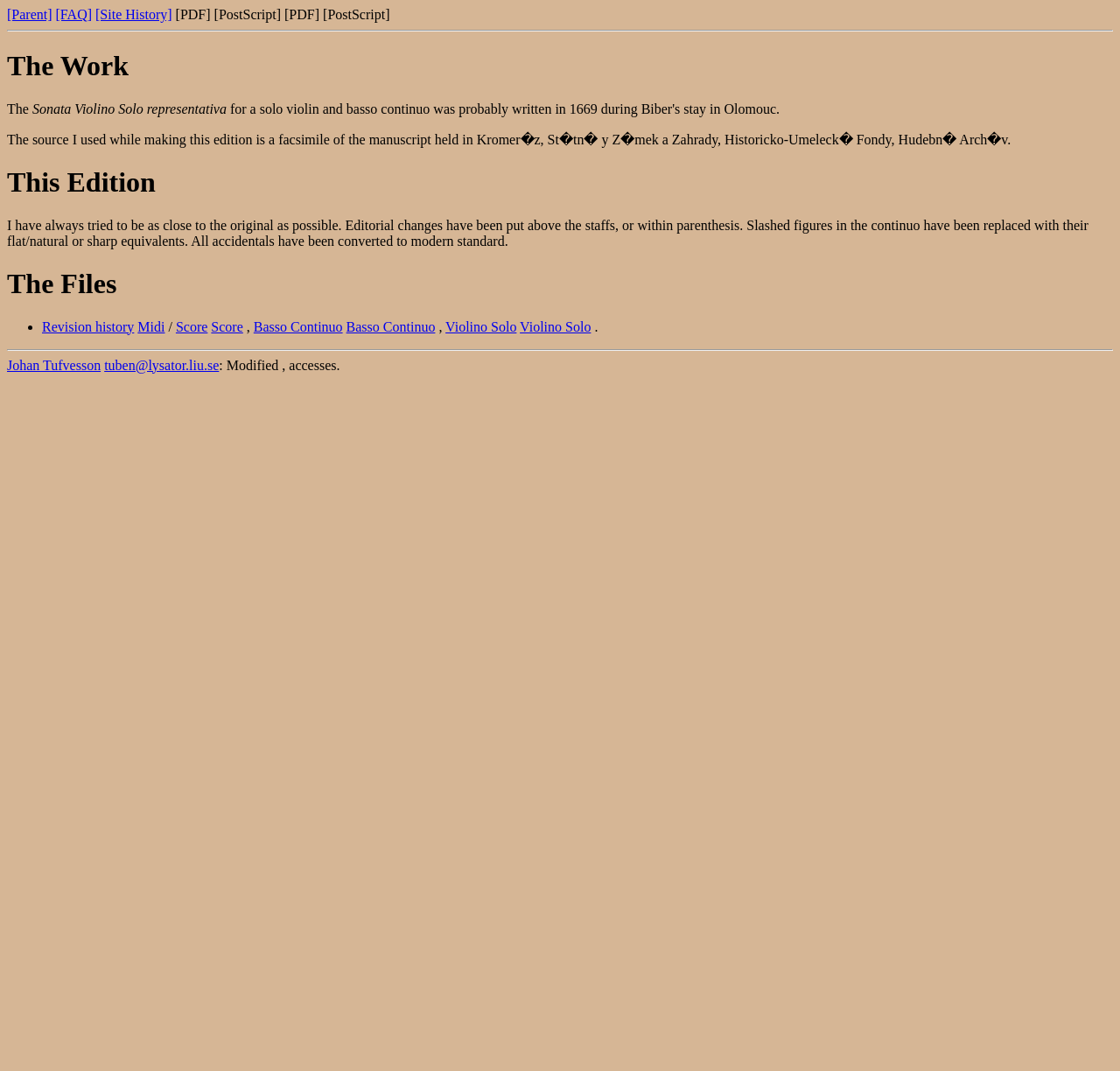Could you specify the bounding box coordinates for the clickable section to complete the following instruction: "Read the 'THC Carts Quality, Potency, and Purity Combined' article"?

None